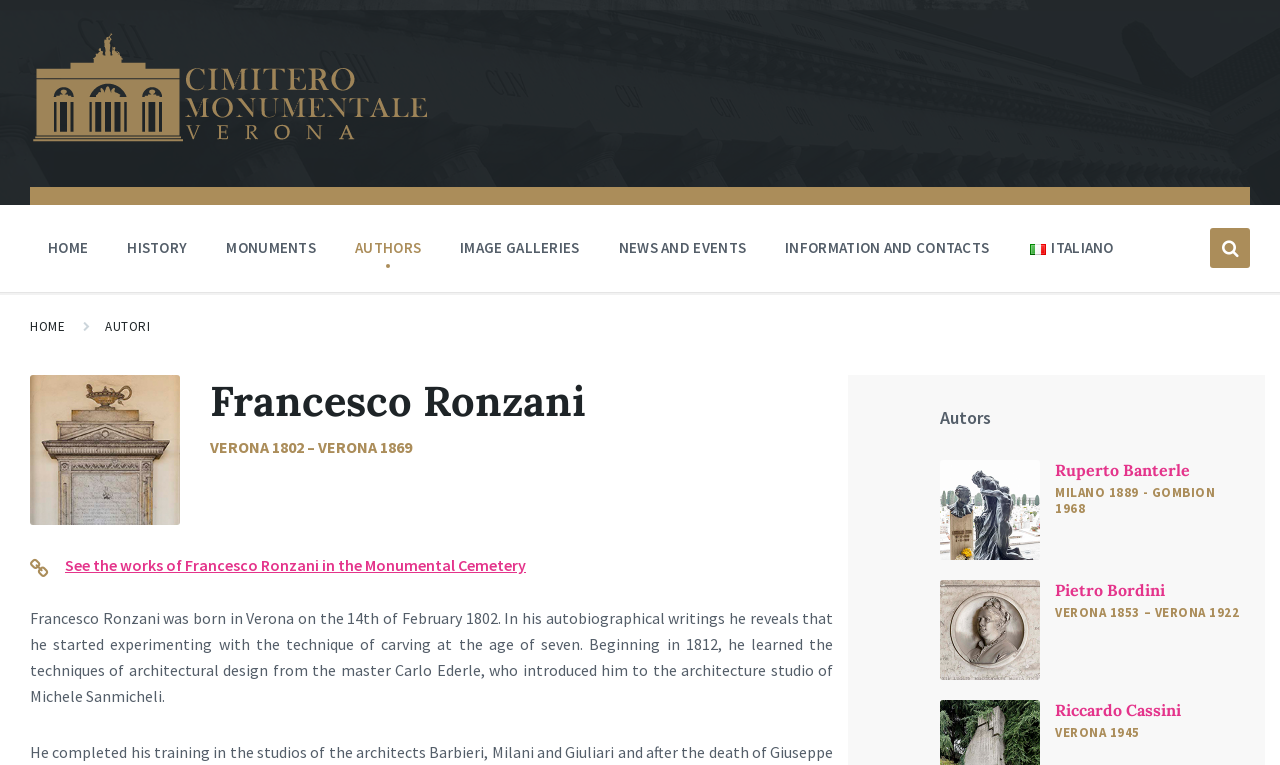How many image links are on this page?
From the screenshot, provide a brief answer in one word or phrase.

3